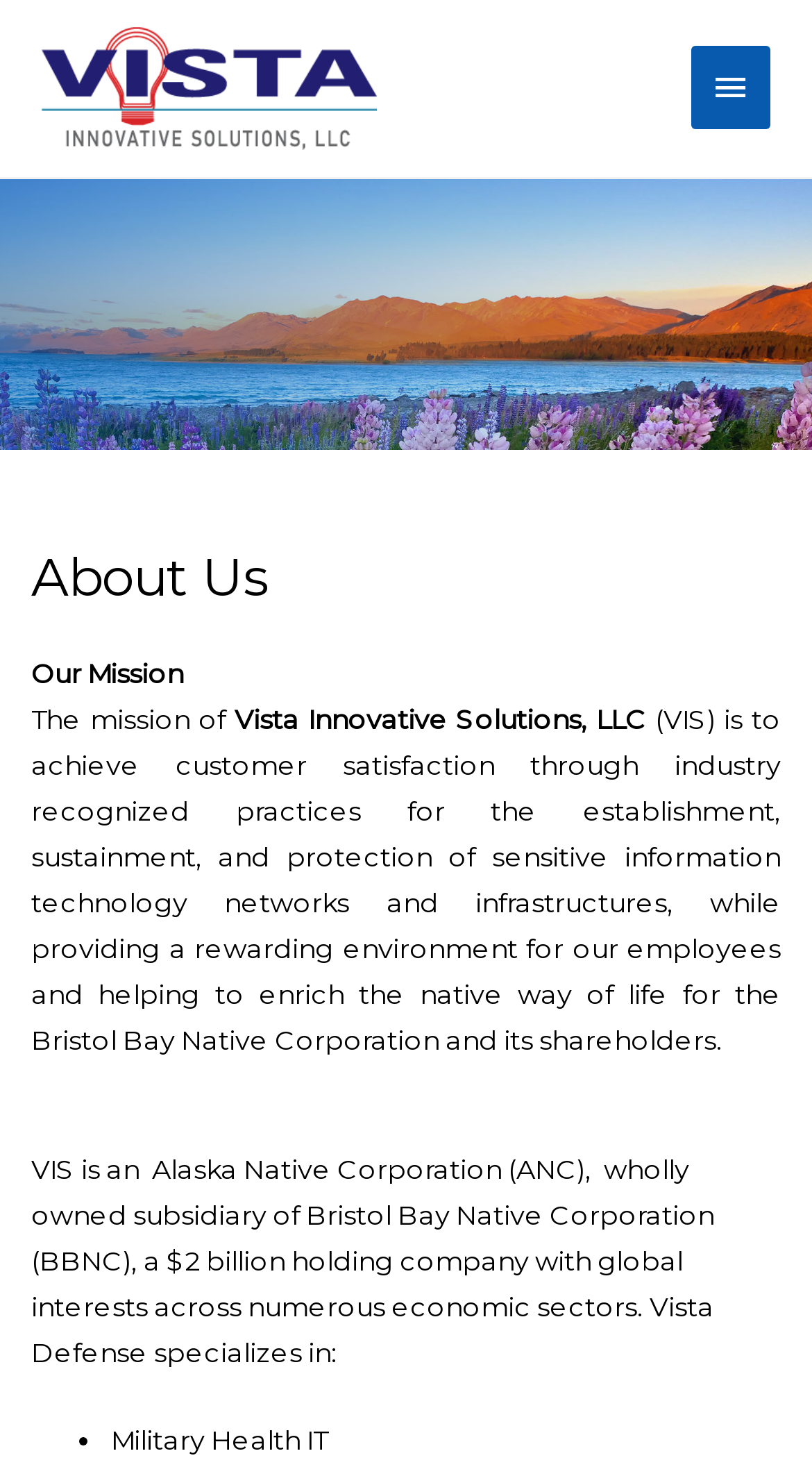What is Vista Defense specialized in?
Look at the screenshot and give a one-word or phrase answer.

Military Health IT